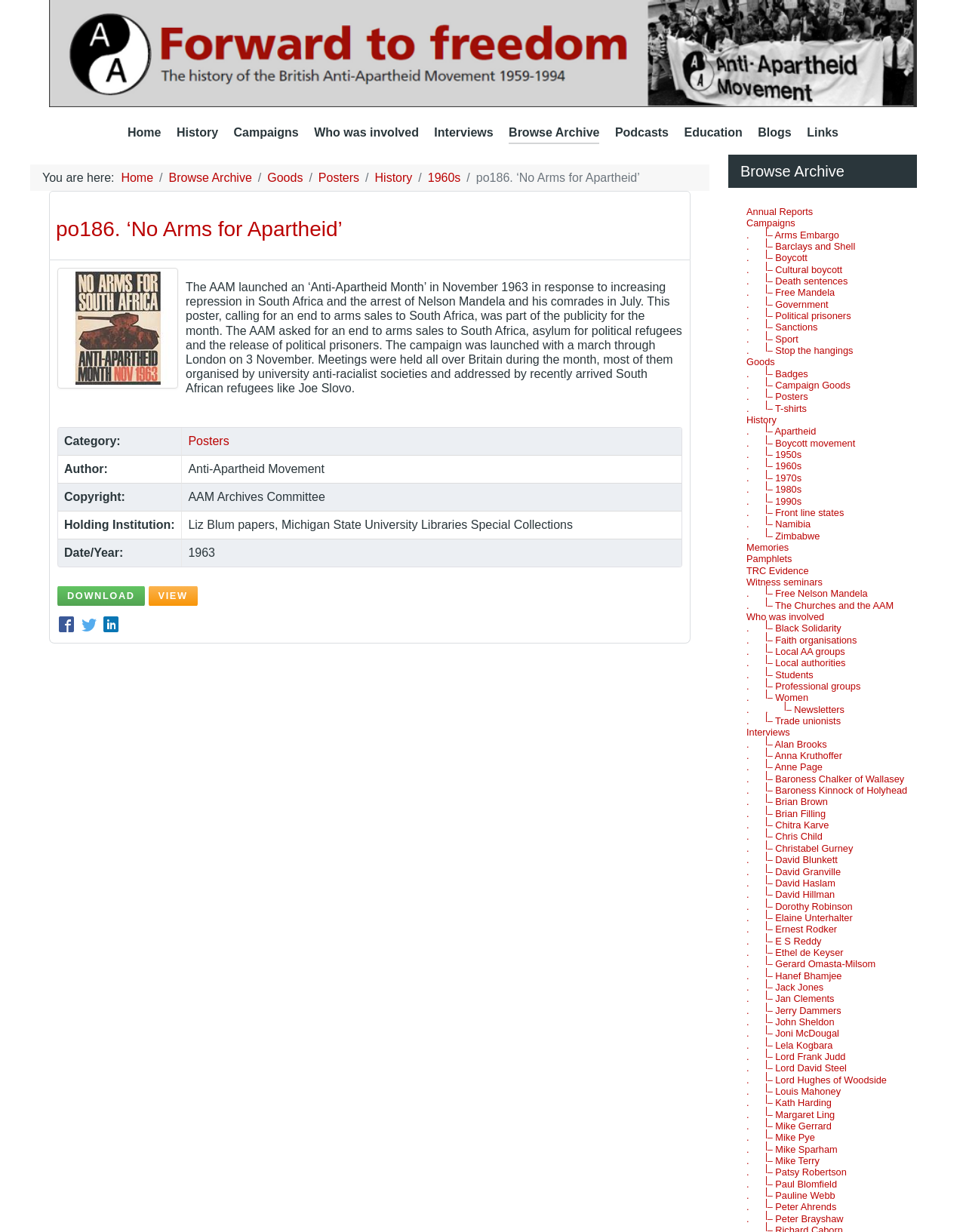Extract the main title from the webpage and generate its text.

po186. ‘No Arms for Apartheid’